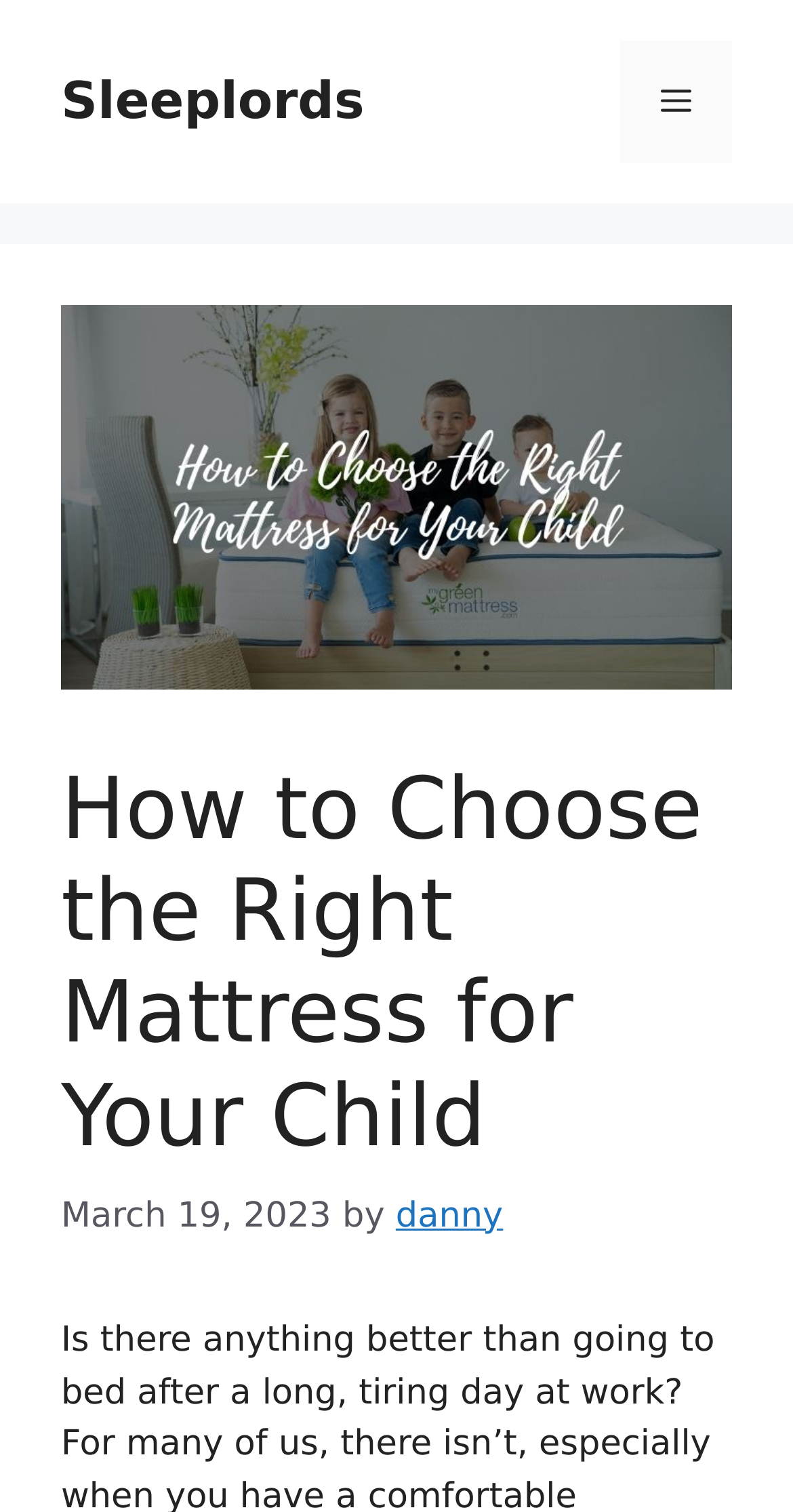Is the menu expanded?
Give a single word or phrase as your answer by examining the image.

No